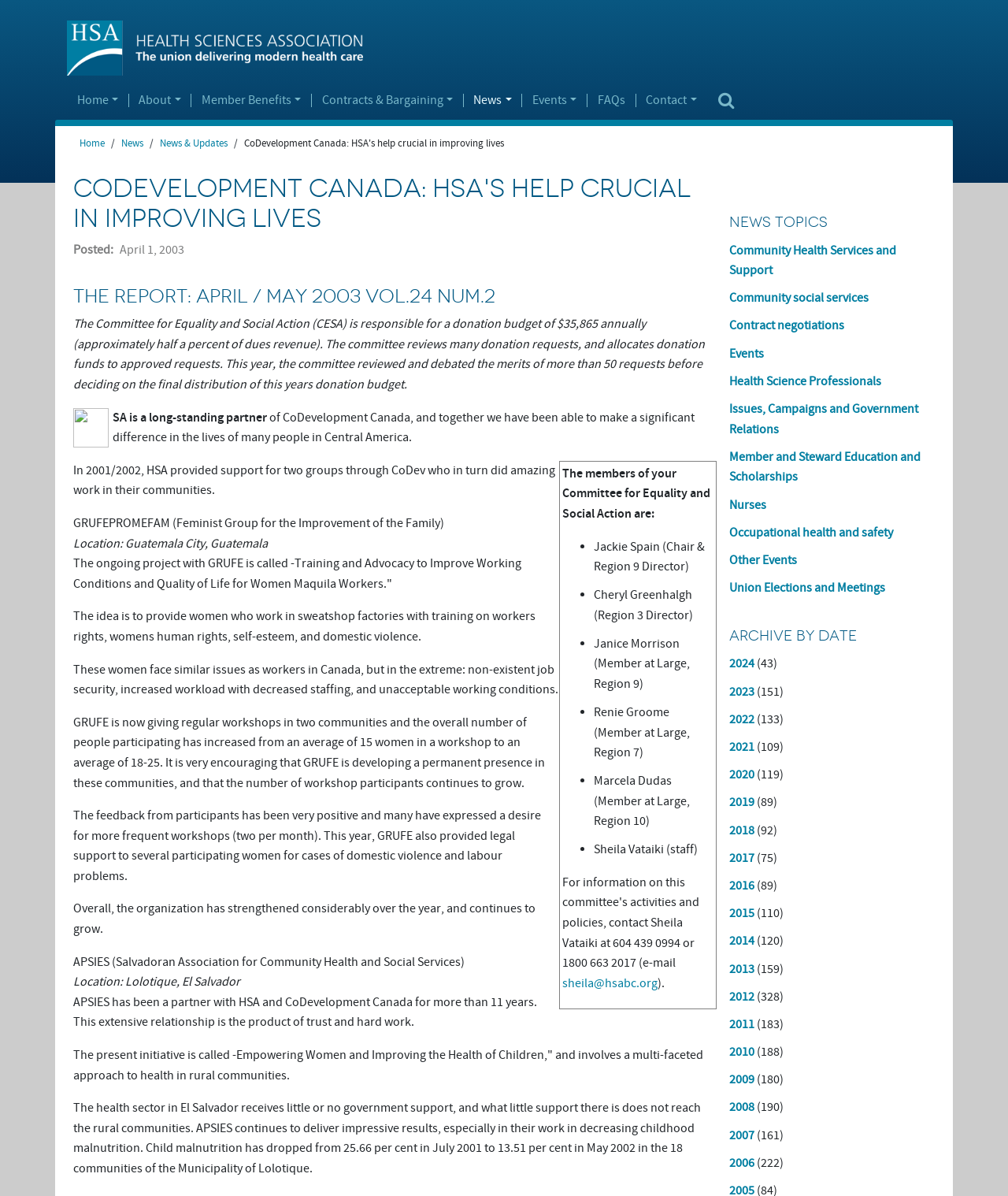Please provide the bounding box coordinates in the format (top-left x, top-left y, bottom-right x, bottom-right y). Remember, all values are floating point numbers between 0 and 1. What is the bounding box coordinate of the region described as: 2024

[0.723, 0.548, 0.748, 0.562]